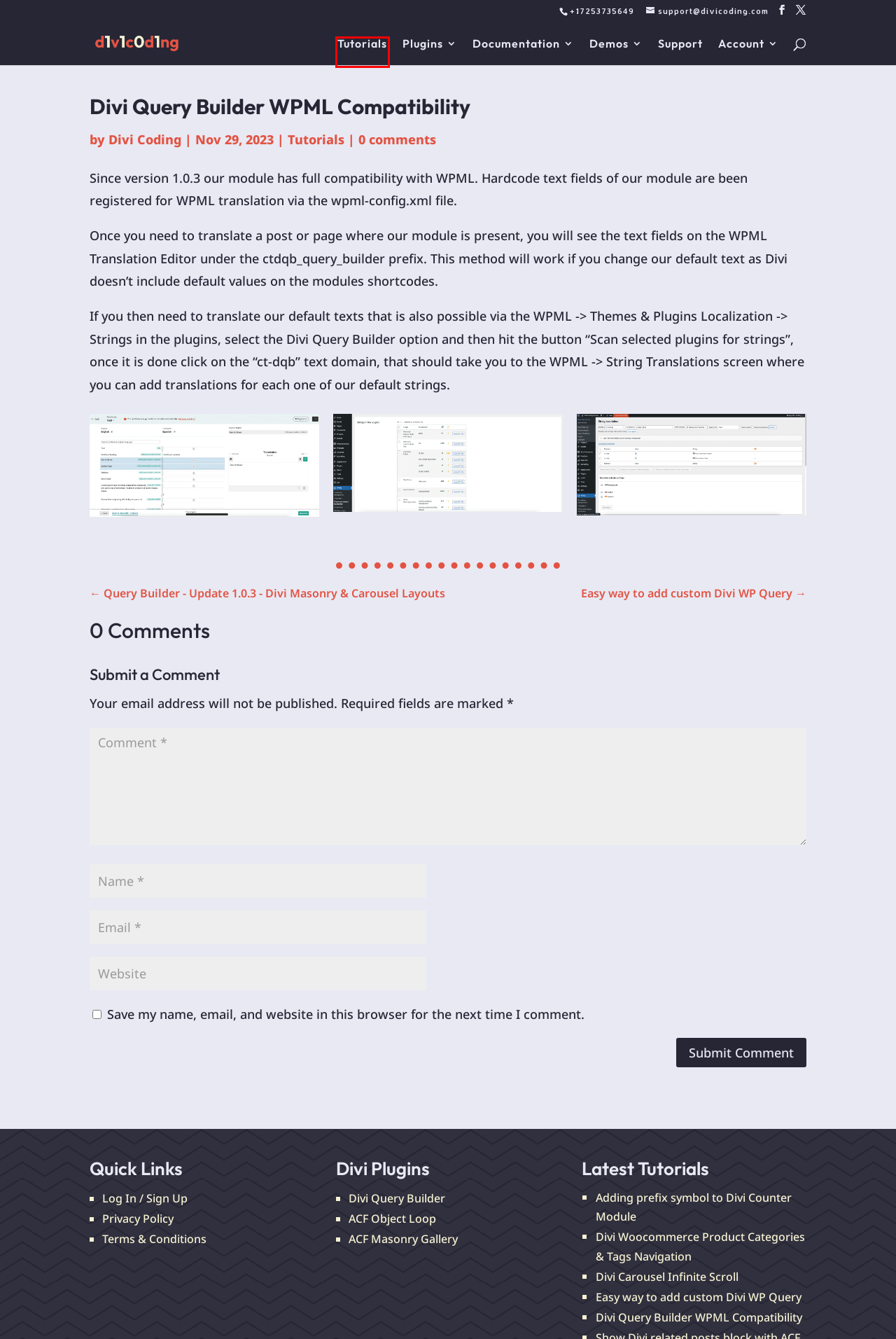You have a screenshot of a webpage with a red rectangle bounding box. Identify the best webpage description that corresponds to the new webpage after clicking the element within the red bounding box. Here are the candidates:
A. Contact Us - Divi Coding Store
B. Query Builder - Update 1.0.3 - Divi Masonry & Carousel Layouts - Divi Coding Store
C. Divi Tutorials - Divi Coding Store
D. Most Powerful Divi Query Builder - Divi Coding Store
E. Home - Divi Coding Store
F. Divi Woocommerce Product Categories & Tags Navigation - Divi Coding Store
G. Privacy Policy - Divi Coding Store
H. Adding prefix symbol to Divi Counter Module - Divi Coding Store

C